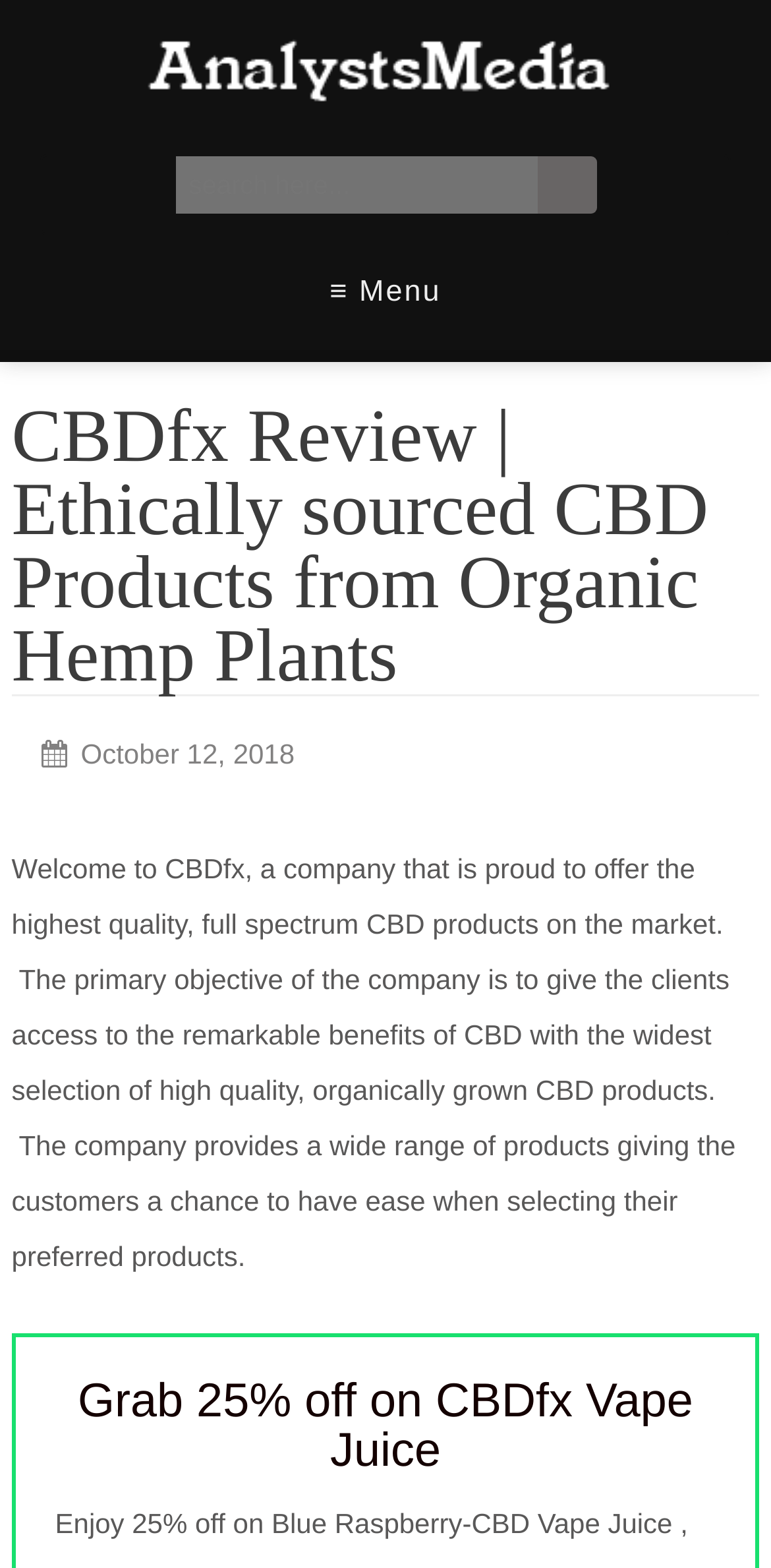Provide the bounding box coordinates for the UI element that is described by this text: "name="s" placeholder="search here..."". The coordinates should be in the form of four float numbers between 0 and 1: [left, top, right, bottom].

[0.227, 0.1, 0.696, 0.136]